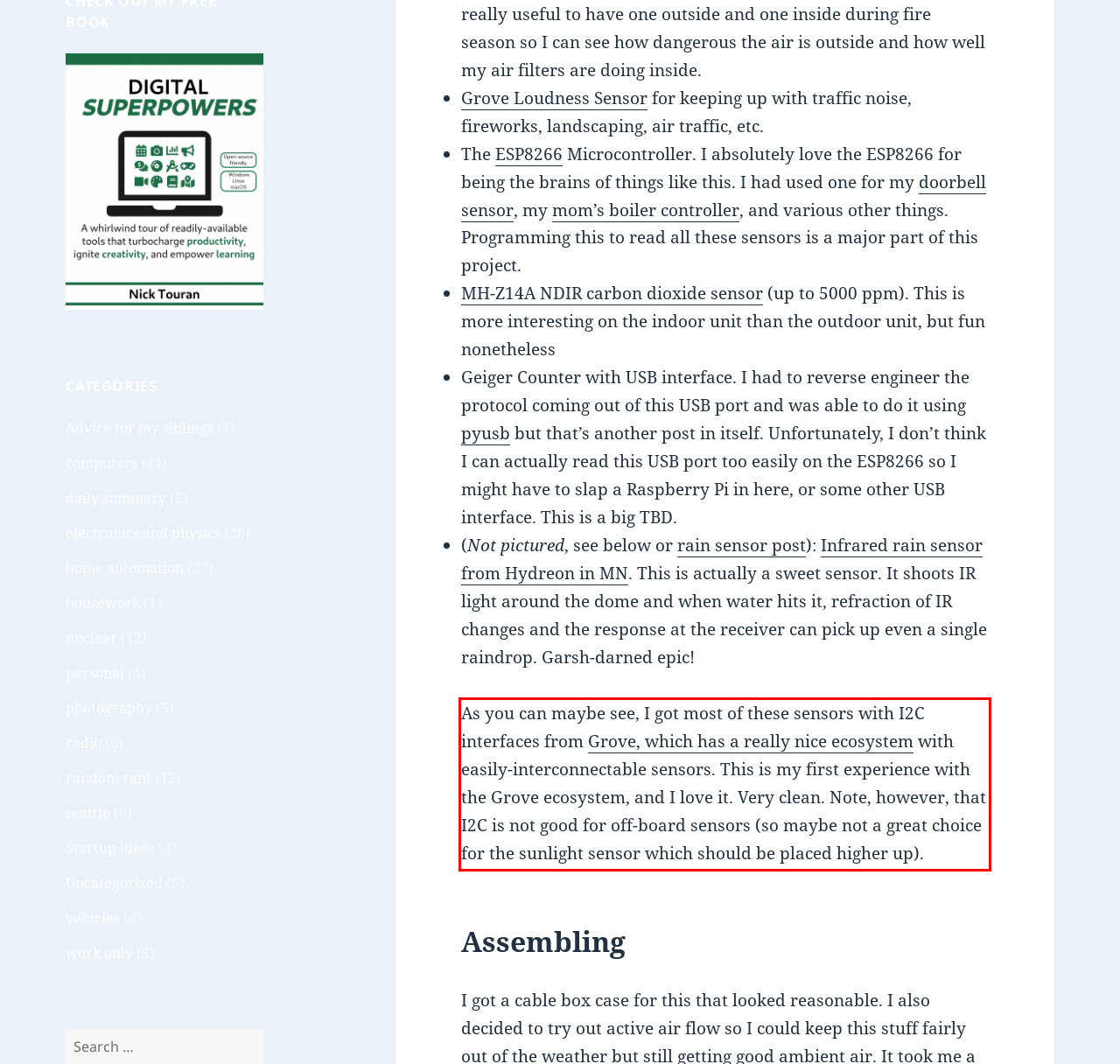You have a screenshot of a webpage, and there is a red bounding box around a UI element. Utilize OCR to extract the text within this red bounding box.

As you can maybe see, I got most of these sensors with I2C interfaces from Grove, which has a really nice ecosystem with easily-interconnectable sensors. This is my first experience with the Grove ecosystem, and I love it. Very clean. Note, however, that I2C is not good for off-board sensors (so maybe not a great choice for the sunlight sensor which should be placed higher up).